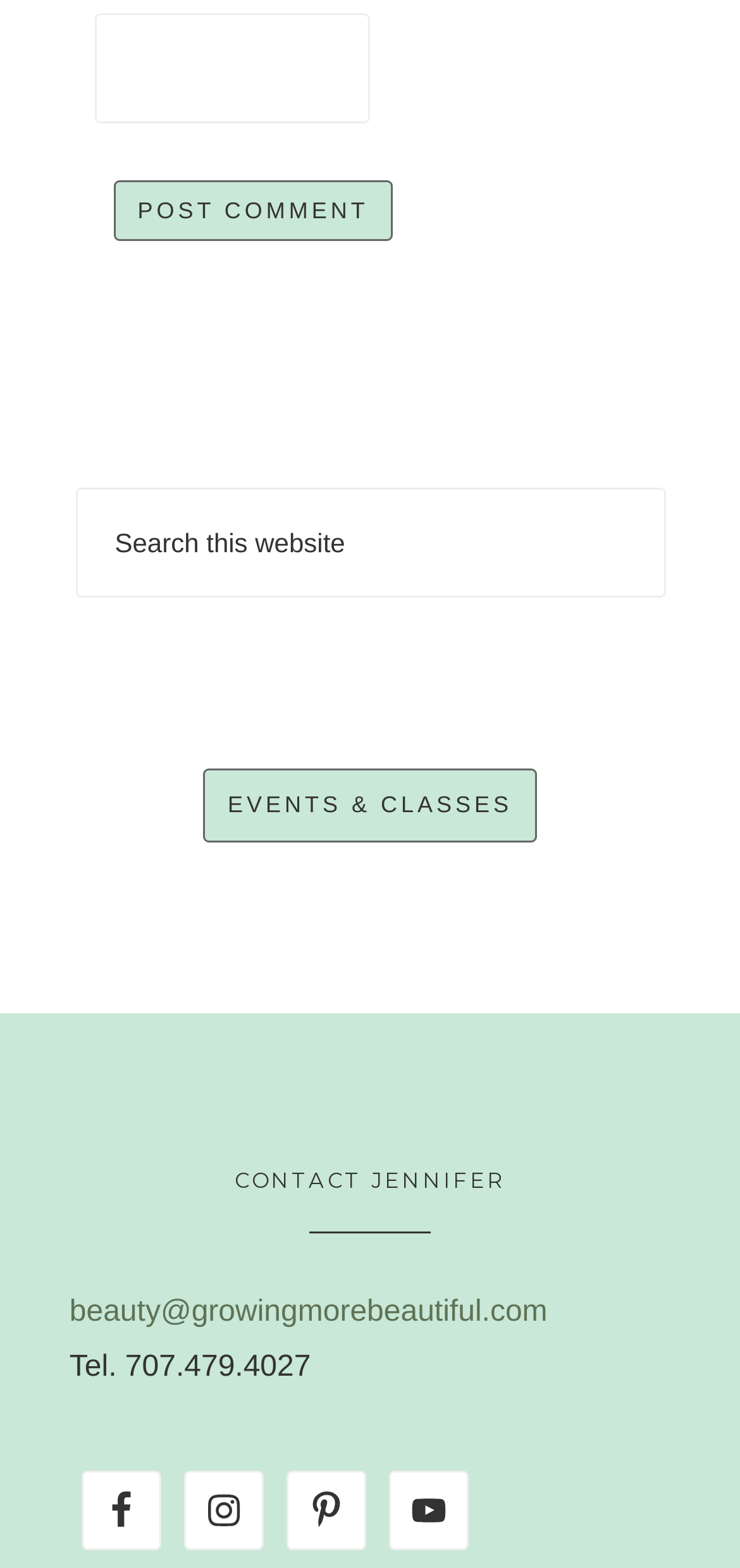Using a single word or phrase, answer the following question: 
What is the contact information provided on the webpage?

Email and phone number